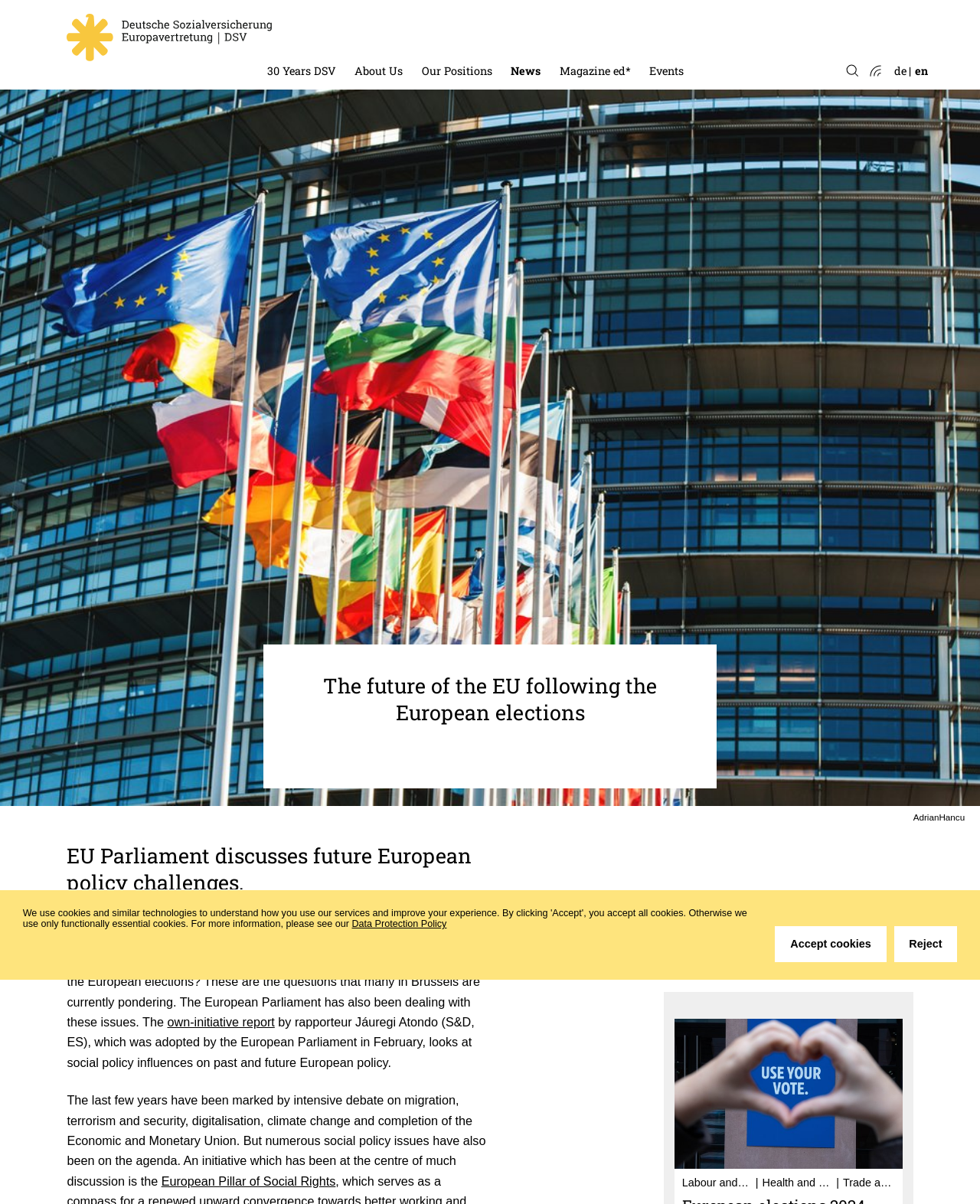How many menu items are under 'About Us'?
Using the visual information, answer the question in a single word or phrase.

2